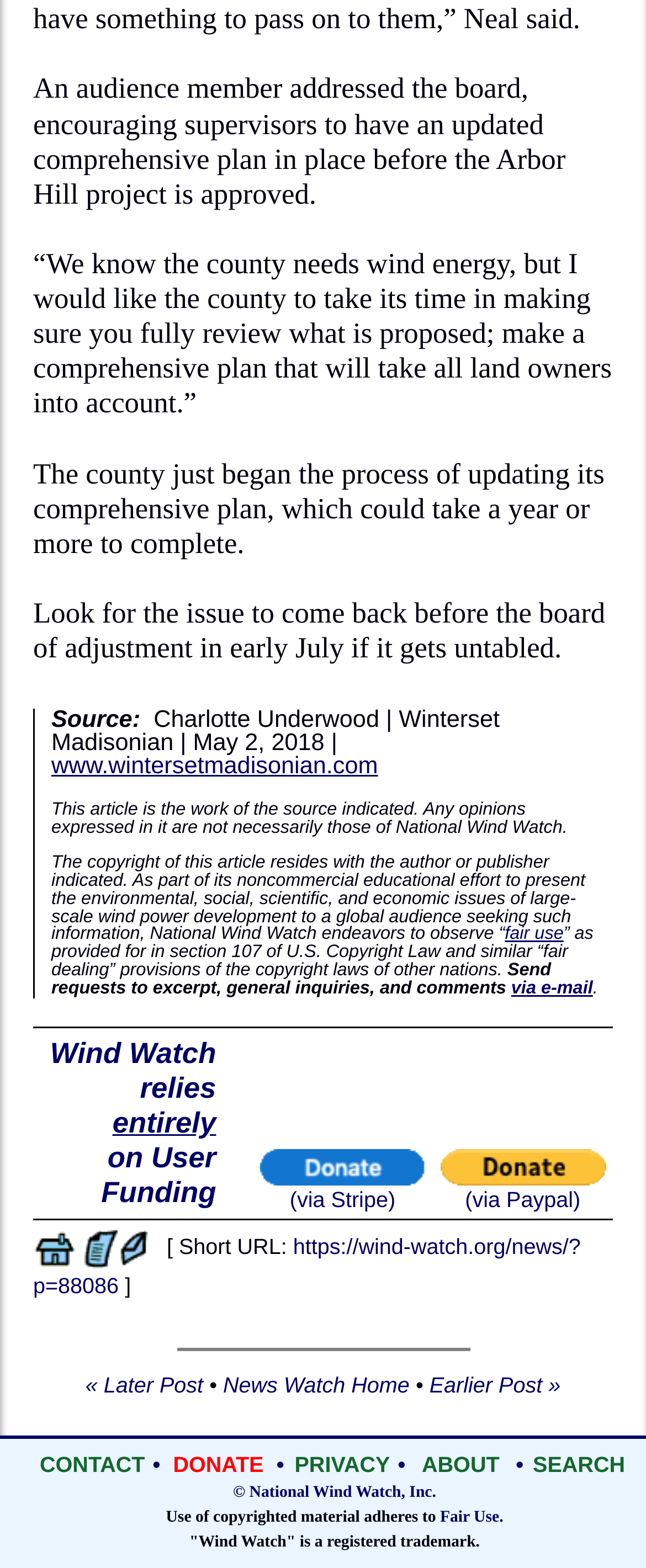Identify the bounding box coordinates for the UI element described as follows: (via Stripe). Use the format (top-left x, top-left y, bottom-right x, bottom-right y) and ensure all values are floating point numbers between 0 and 1.

[0.402, 0.739, 0.659, 0.774]